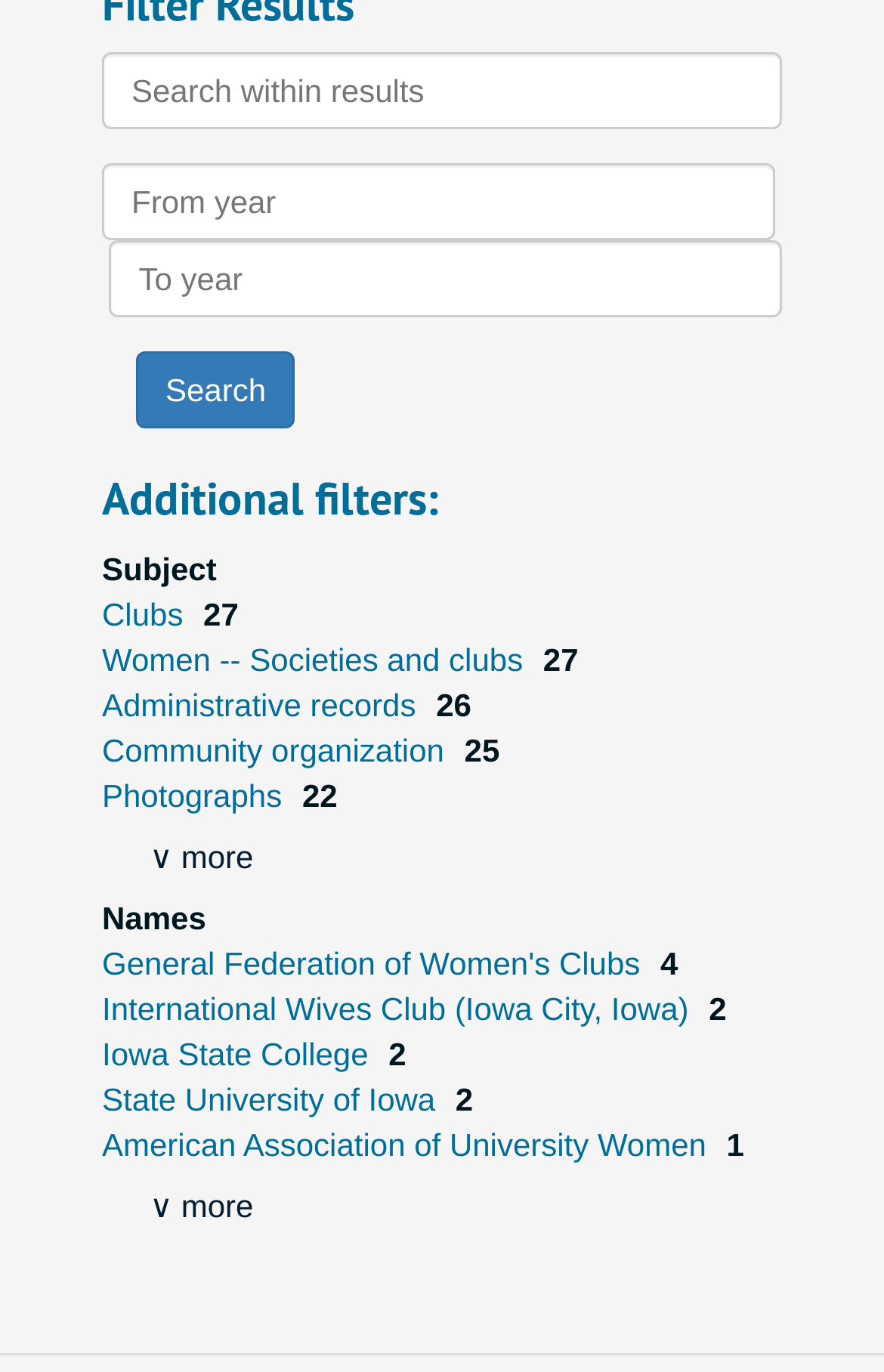Point out the bounding box coordinates of the section to click in order to follow this instruction: "View more filters".

[0.169, 0.611, 0.287, 0.637]